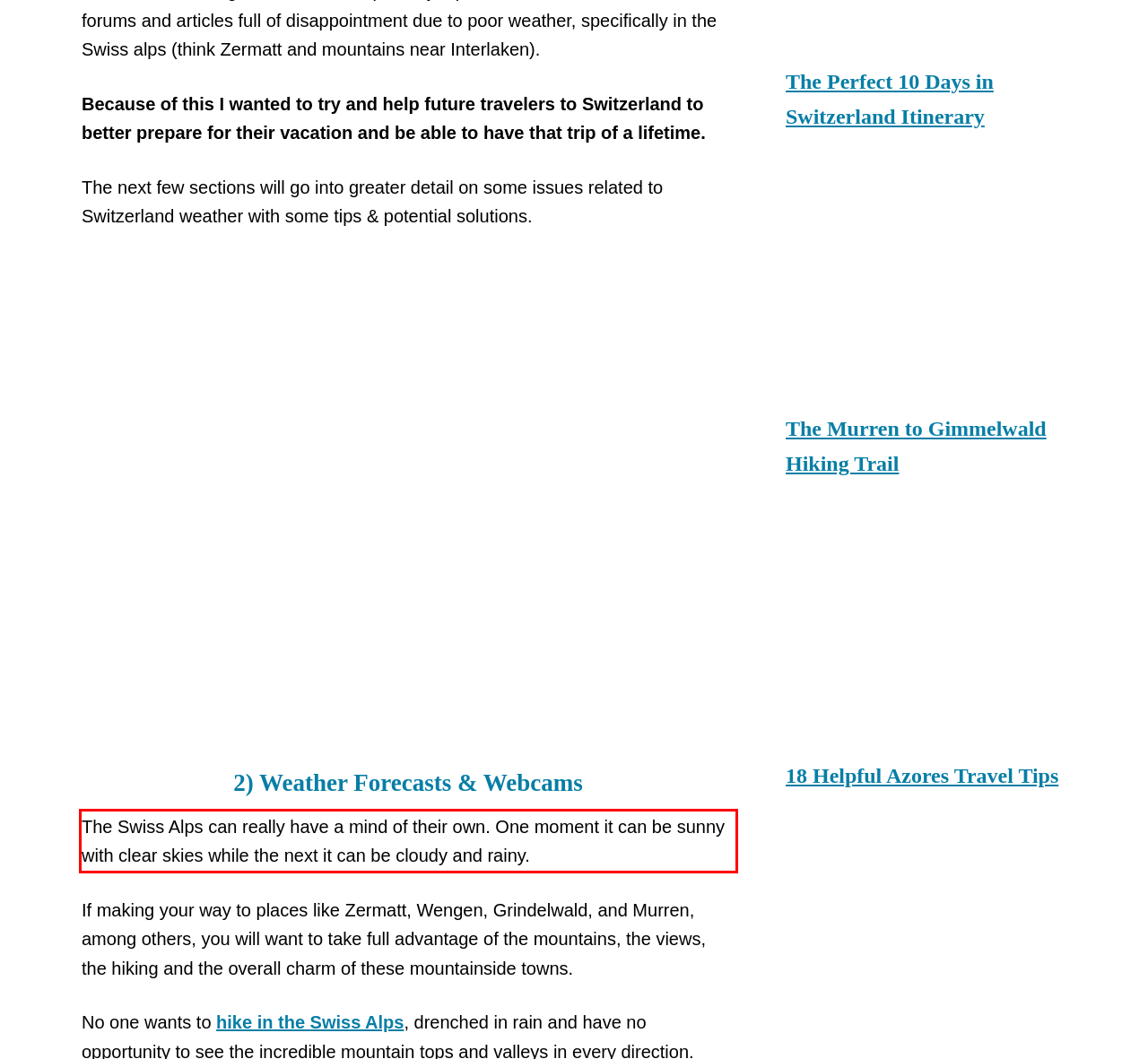From the screenshot of the webpage, locate the red bounding box and extract the text contained within that area.

The Swiss Alps can really have a mind of their own. One moment it can be sunny with clear skies while the next it can be cloudy and rainy.